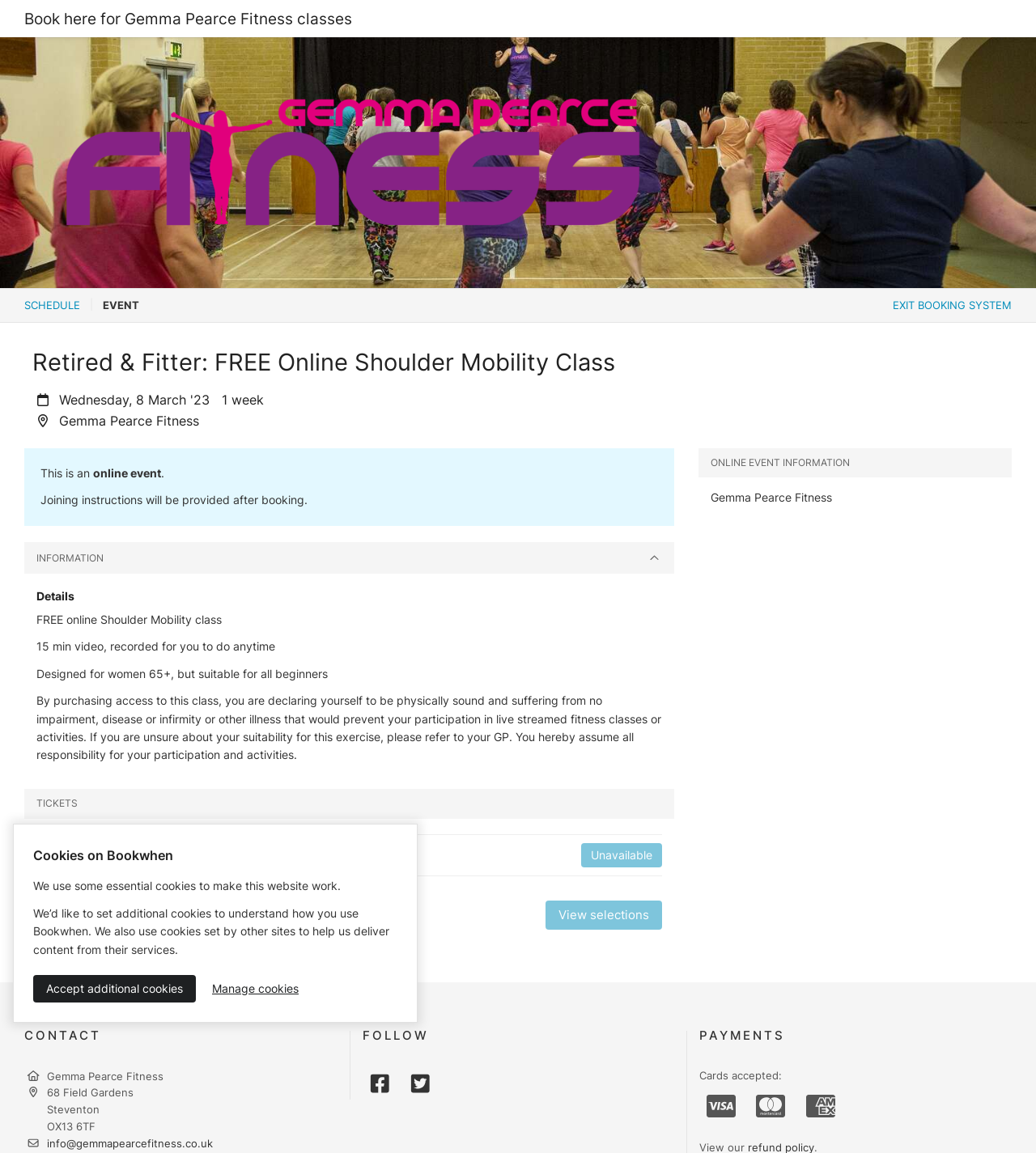Determine the bounding box coordinates of the element that should be clicked to execute the following command: "View schedule".

[0.023, 0.259, 0.077, 0.27]